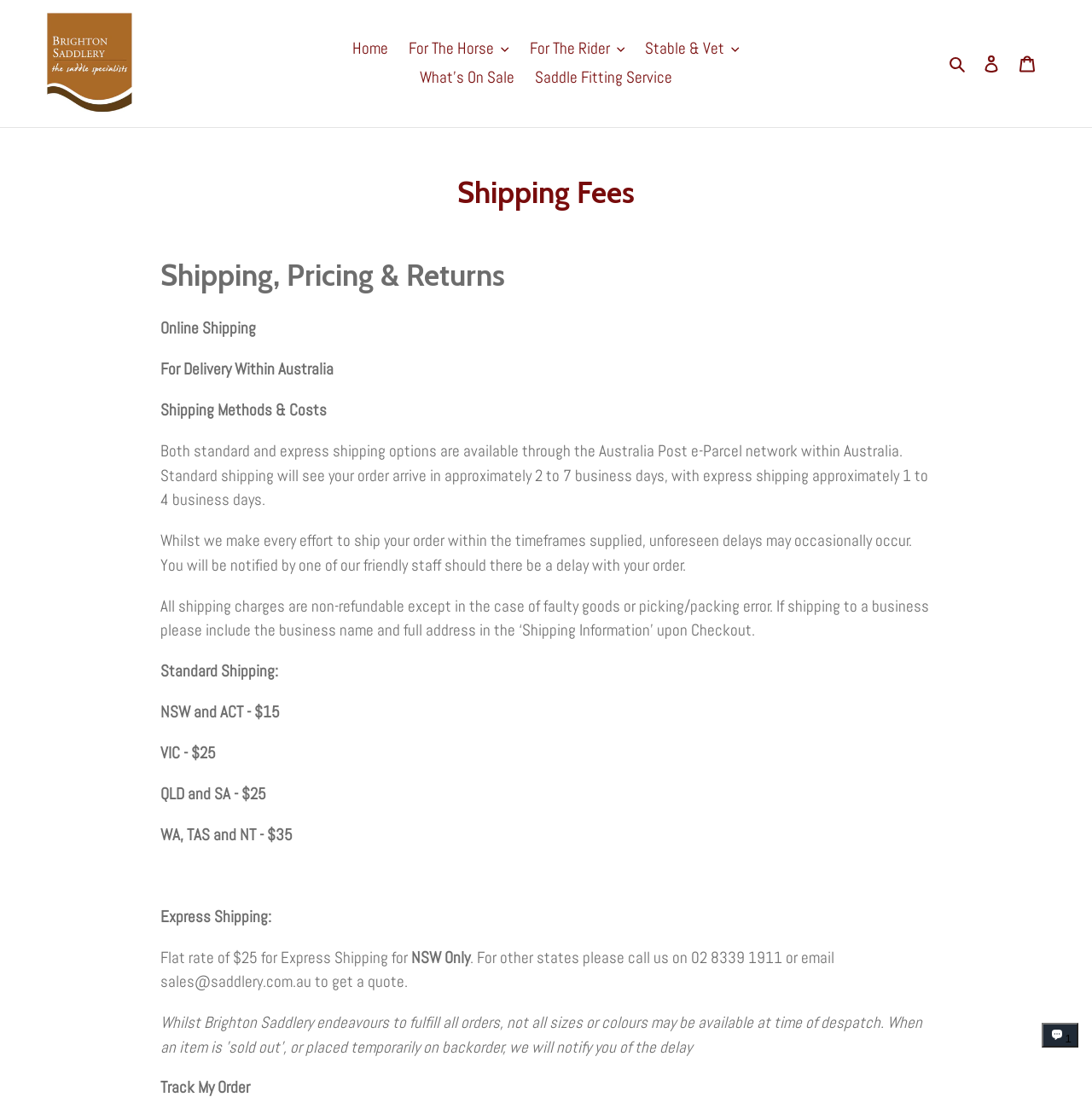Identify the bounding box coordinates of the clickable region necessary to fulfill the following instruction: "Click on the 'Home' link". The bounding box coordinates should be four float numbers between 0 and 1, i.e., [left, top, right, bottom].

[0.315, 0.031, 0.363, 0.058]